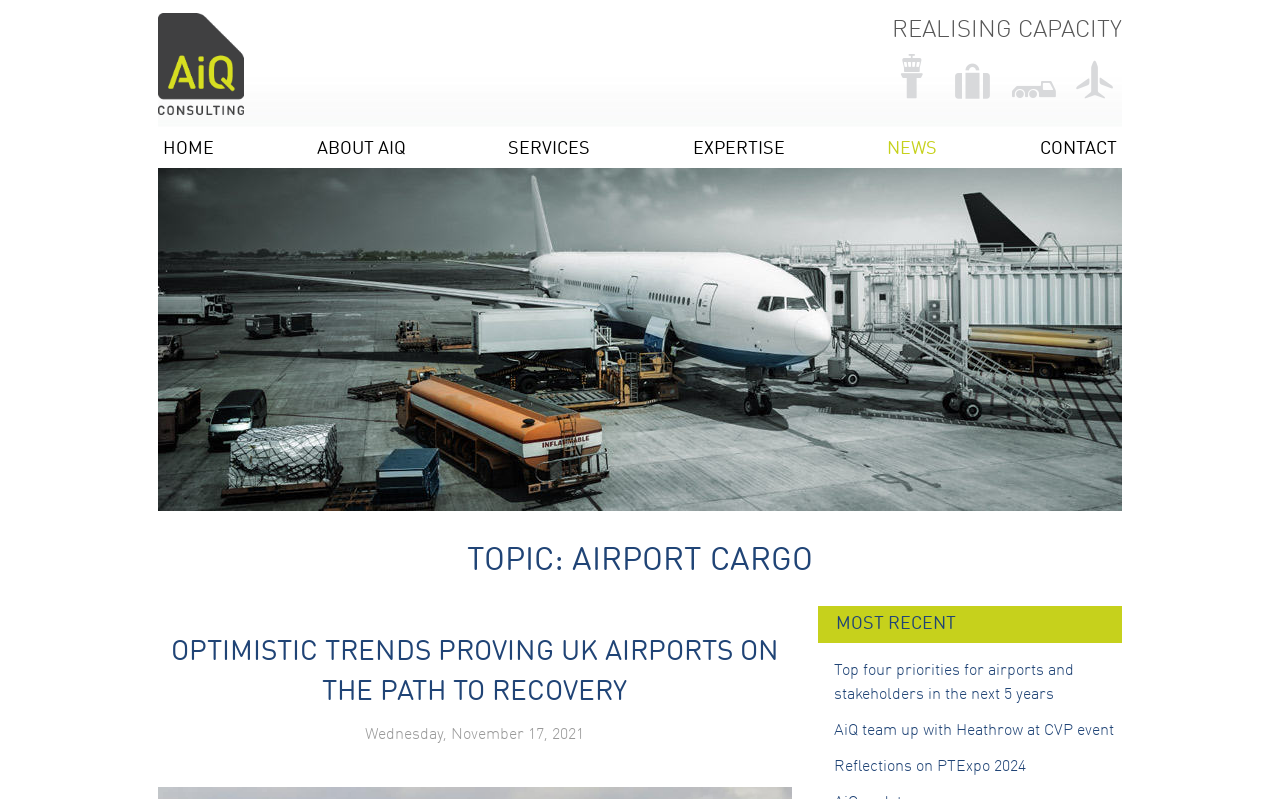Using the description "Expertise", predict the bounding box of the relevant HTML element.

[0.537, 0.16, 0.617, 0.21]